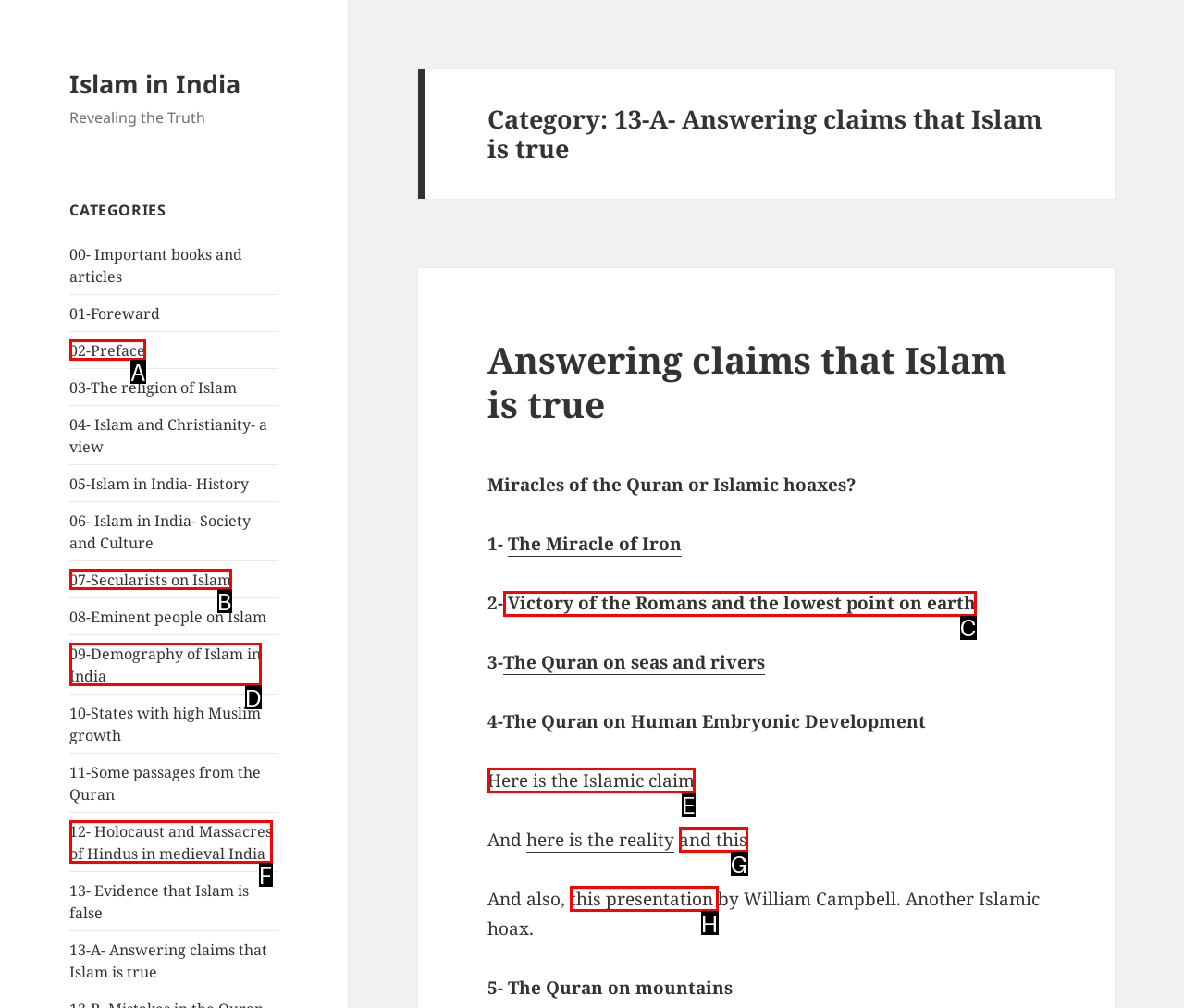Determine which option fits the following description: 07-Secularists on Islam
Answer with the corresponding option's letter directly.

B